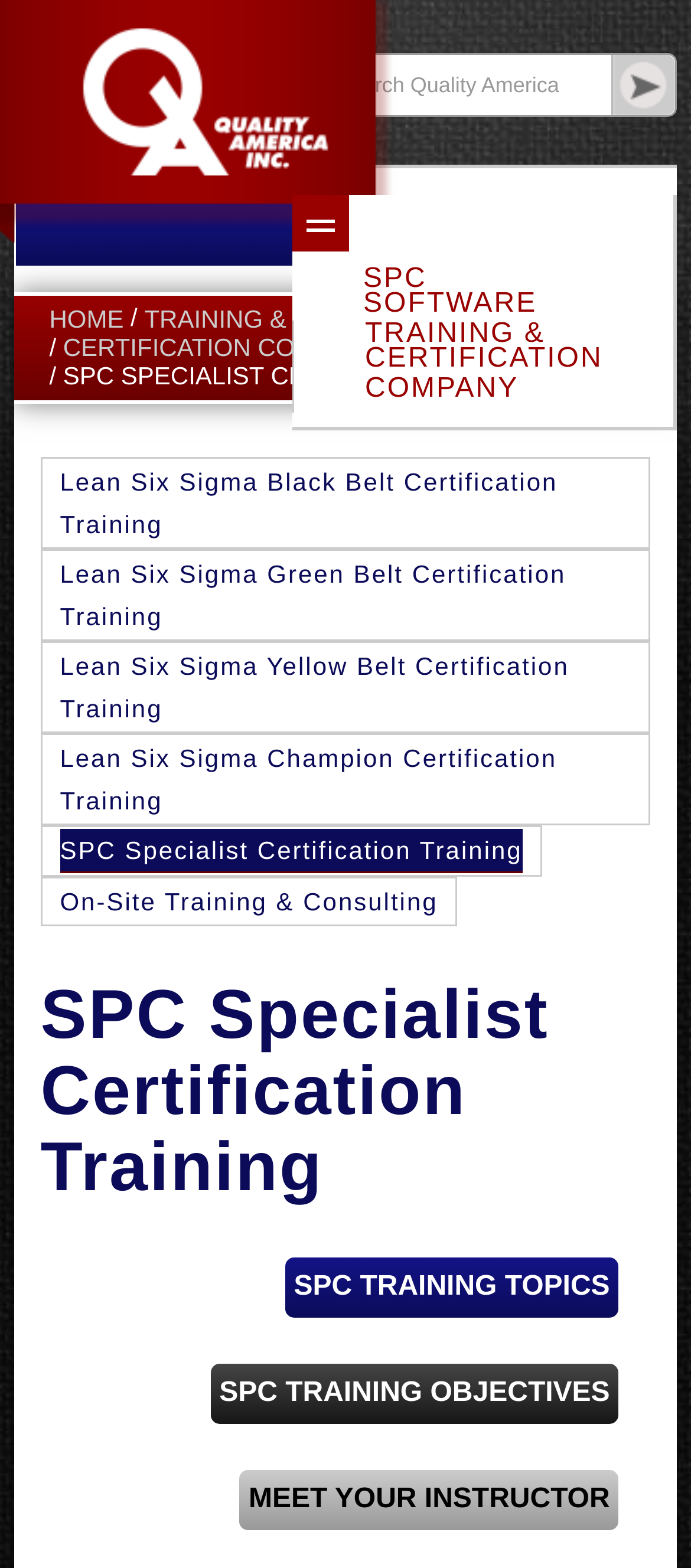Please identify the bounding box coordinates of the clickable element to fulfill the following instruction: "Check SPC TRAINING TOPICS". The coordinates should be four float numbers between 0 and 1, i.e., [left, top, right, bottom].

[0.412, 0.802, 0.895, 0.84]